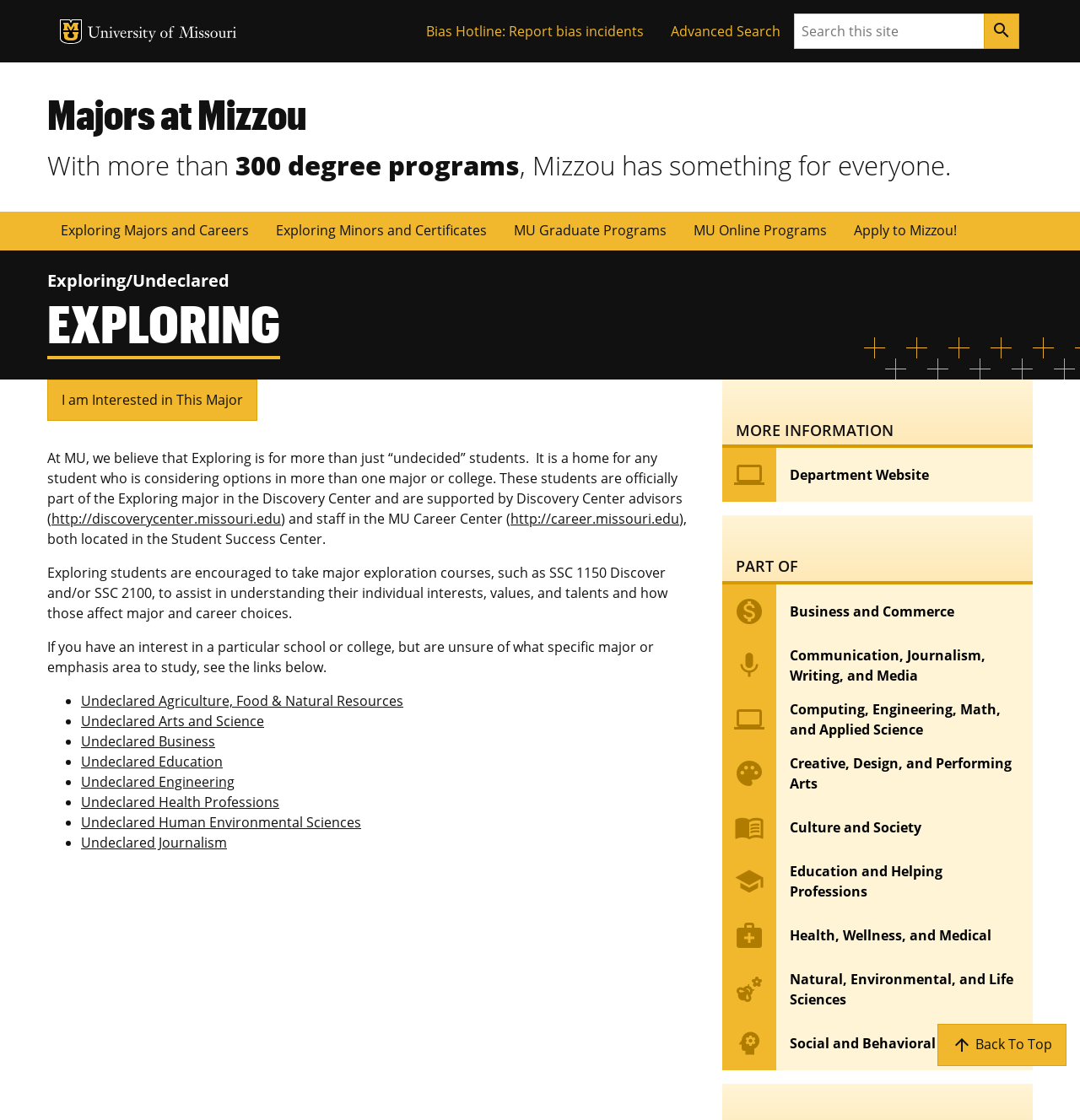Determine the bounding box coordinates of the region I should click to achieve the following instruction: "Apply to Mizzou!". Ensure the bounding box coordinates are four float numbers between 0 and 1, i.e., [left, top, right, bottom].

[0.778, 0.189, 0.898, 0.224]